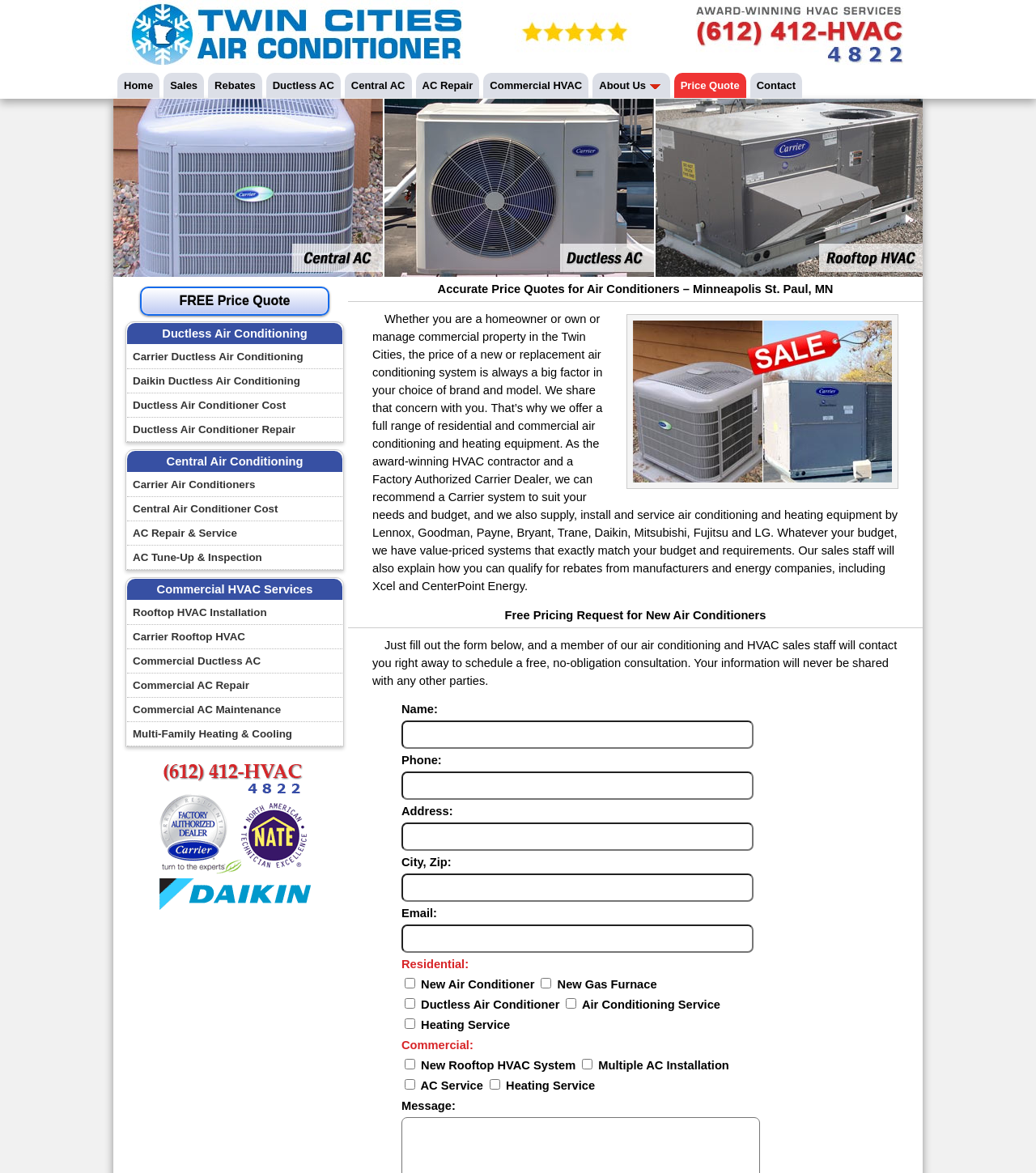Pinpoint the bounding box coordinates of the element that must be clicked to accomplish the following instruction: "Click on the 'Contact' link". The coordinates should be in the format of four float numbers between 0 and 1, i.e., [left, top, right, bottom].

[0.724, 0.062, 0.774, 0.084]